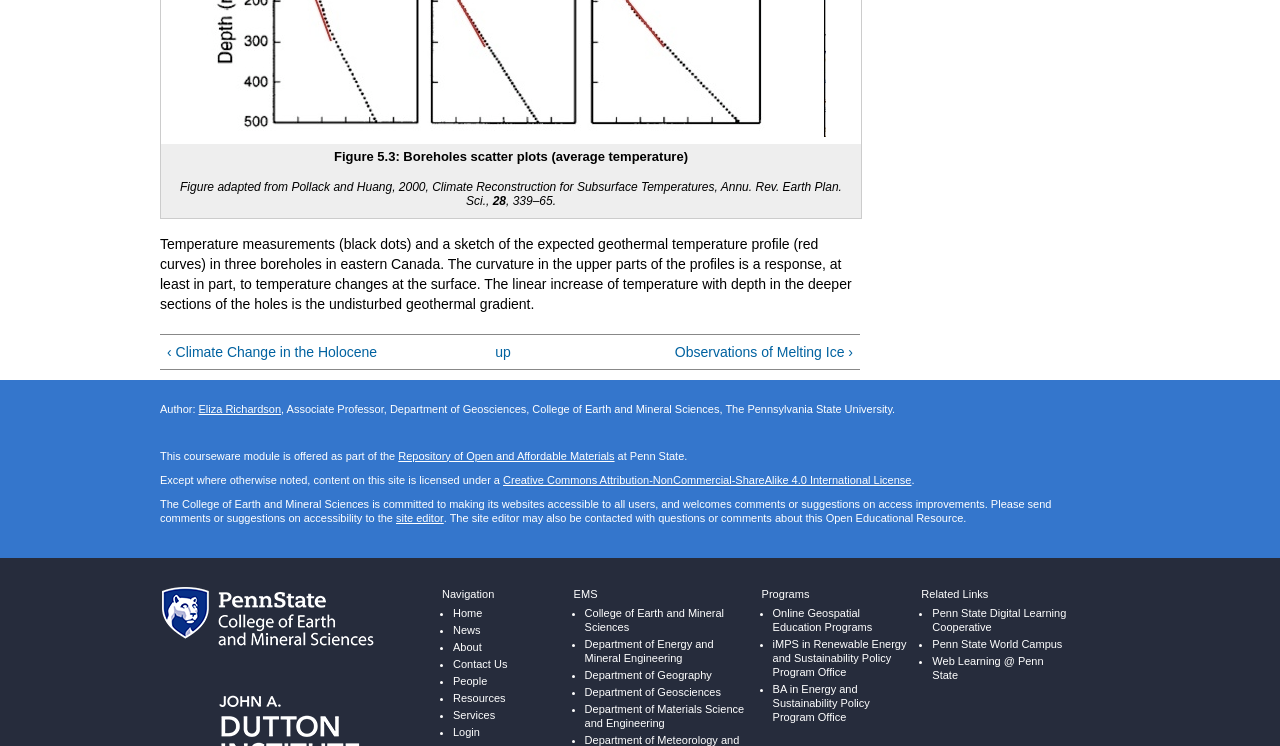Please mark the clickable region by giving the bounding box coordinates needed to complete this instruction: "View Climate Change in the Holocene".

[0.13, 0.458, 0.356, 0.485]